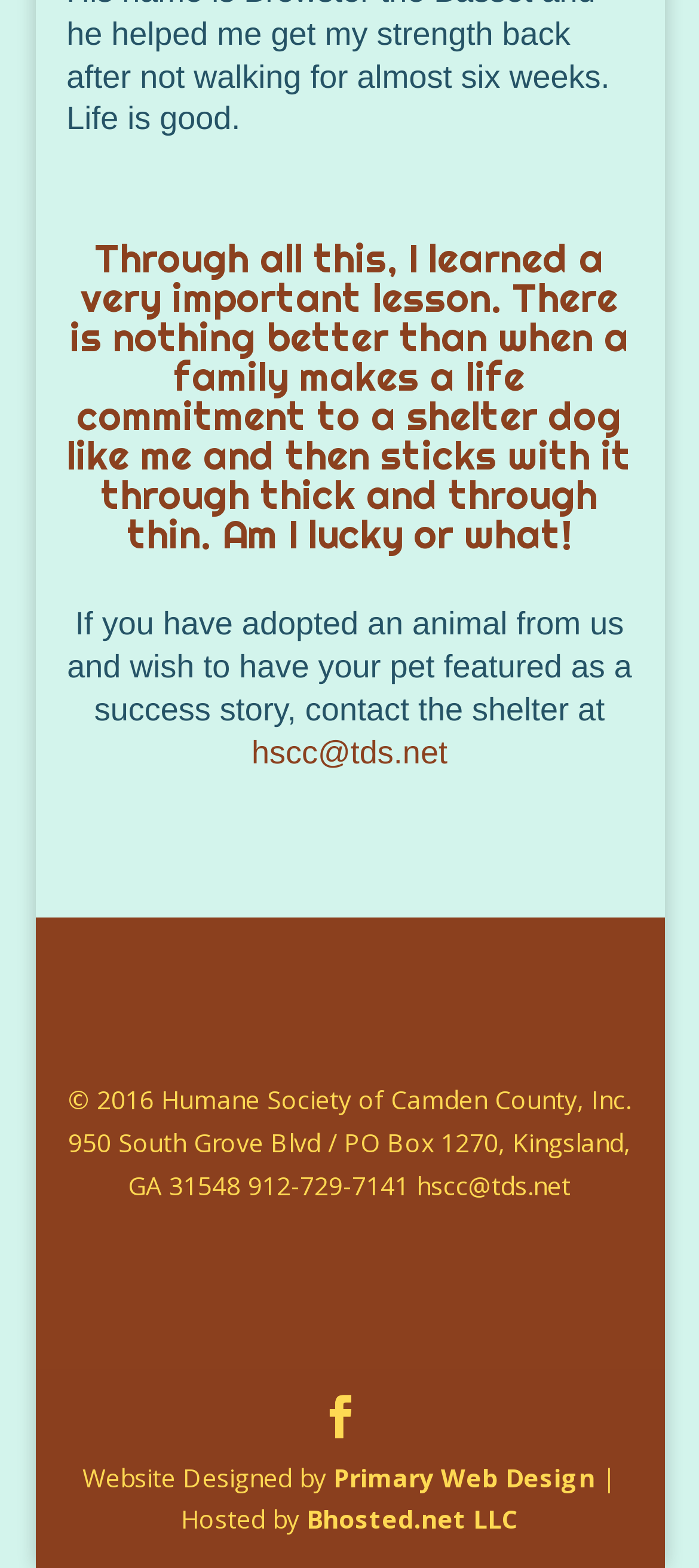What is the location of the shelter?
Please answer the question with as much detail as possible using the screenshot.

The address of the shelter is provided at the bottom of the page, which includes the city and state of Kingsland, GA.